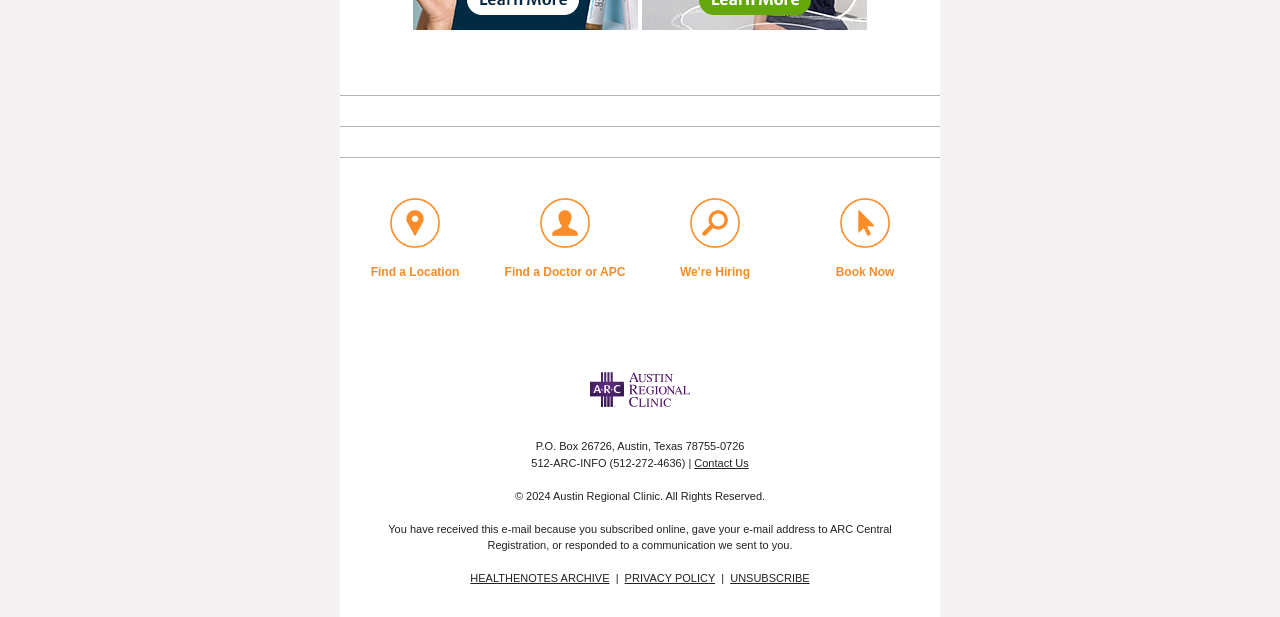Provide a one-word or short-phrase response to the question:
What is the phone number of the Austin Regional Clinic?

512-272-4636